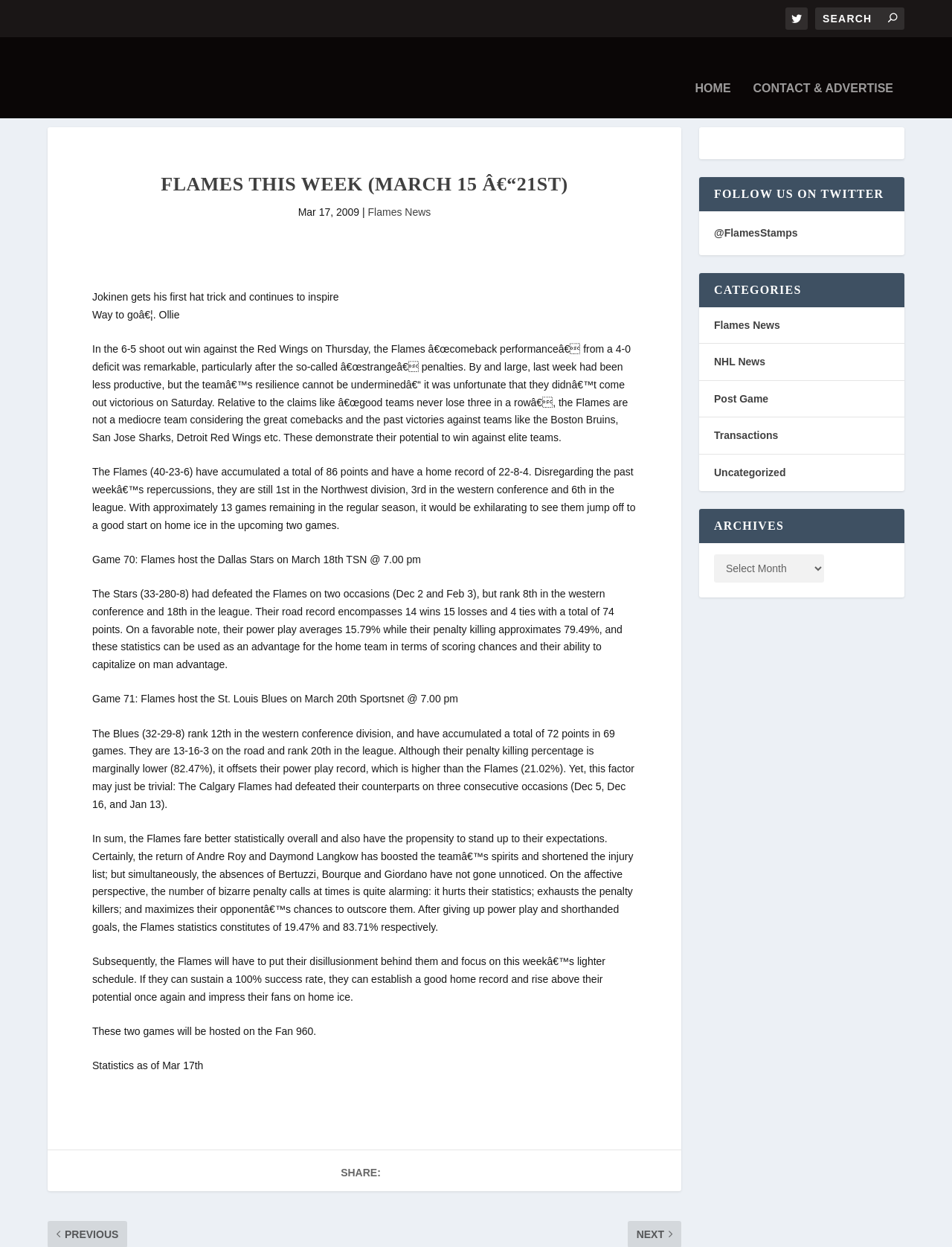Give a concise answer of one word or phrase to the question: 
Who did the Flames defeat on Thursday?

Red Wings